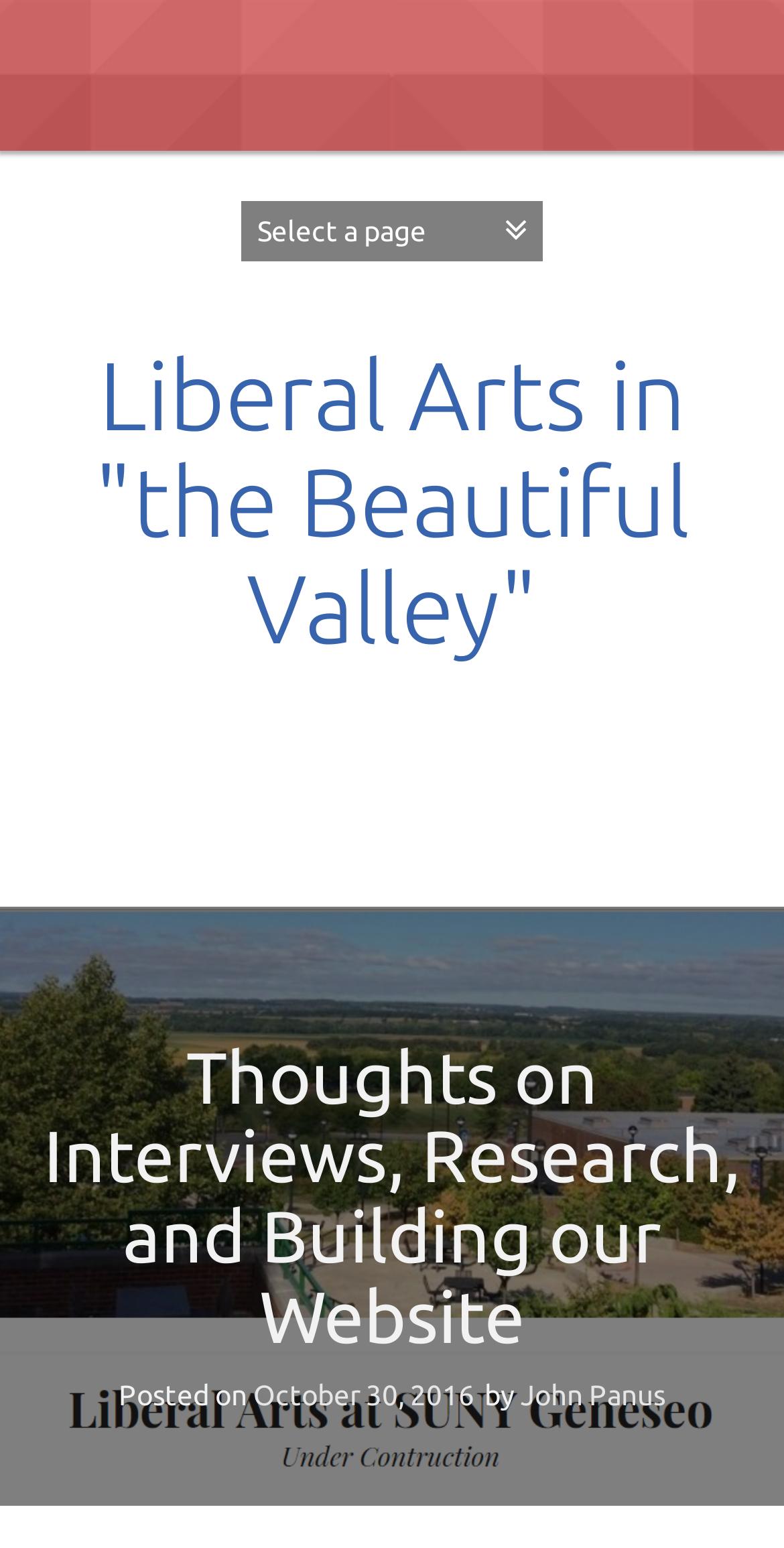Please specify the bounding box coordinates in the format (top-left x, top-left y, bottom-right x, bottom-right y), with values ranging from 0 to 1. Identify the bounding box for the UI component described as follows: October 30, 2016

[0.323, 0.891, 0.605, 0.912]